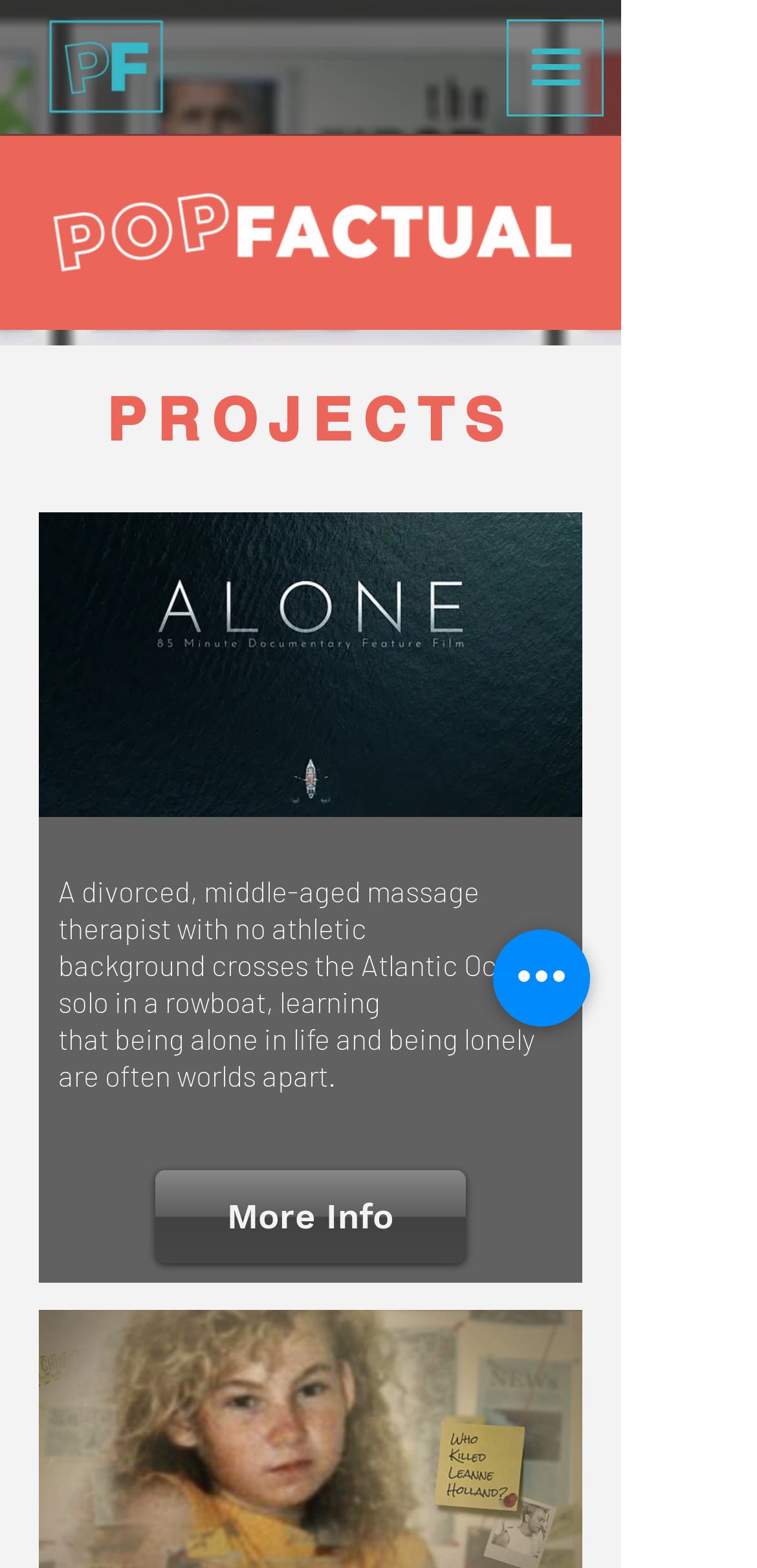Respond to the question below with a single word or phrase: What is the color of the logo?

blue